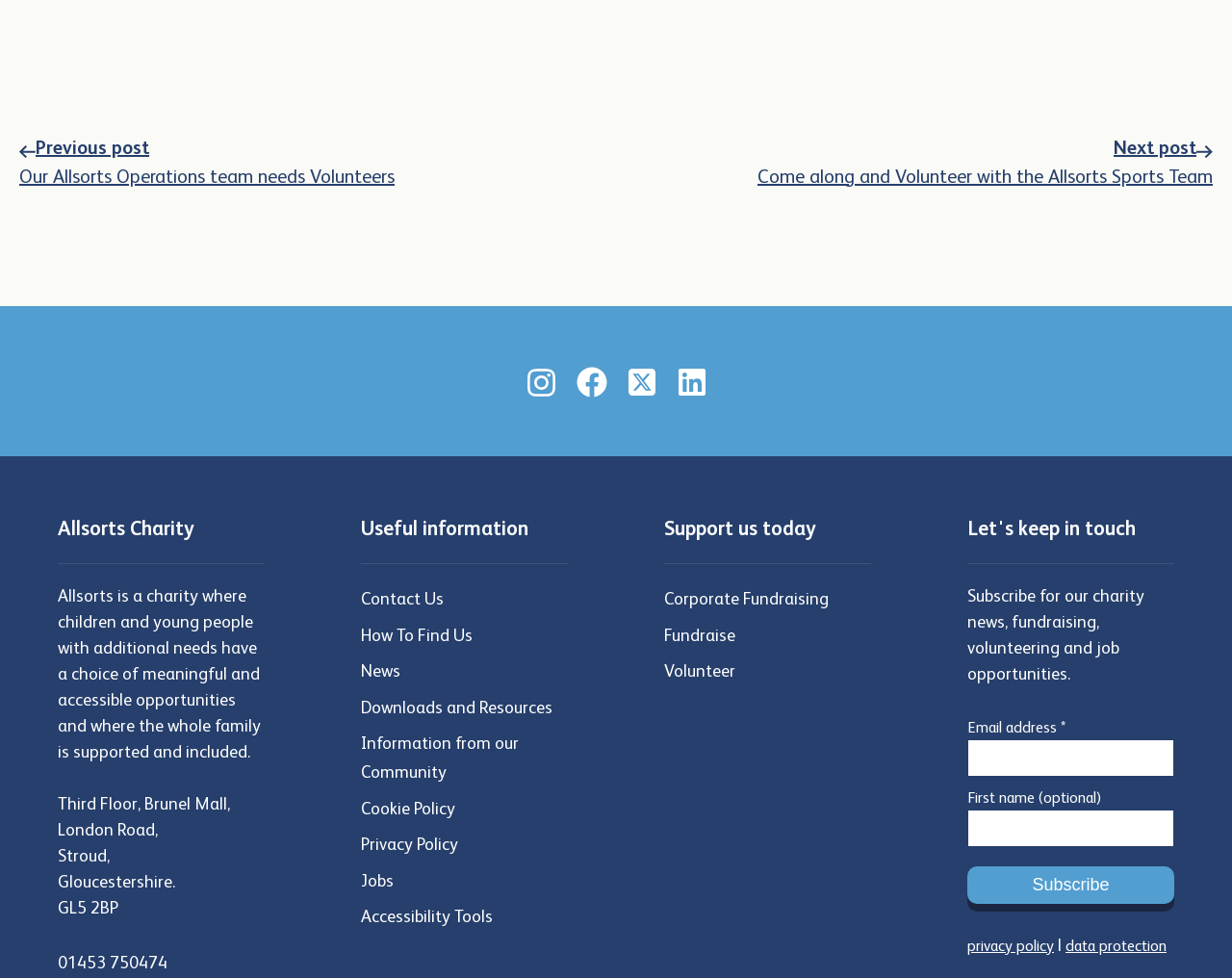Answer this question using a single word or a brief phrase:
What is the address of the charity?

Third Floor, Brunel Mall, London Road, Stroud, Gloucestershire. GL5 2BP